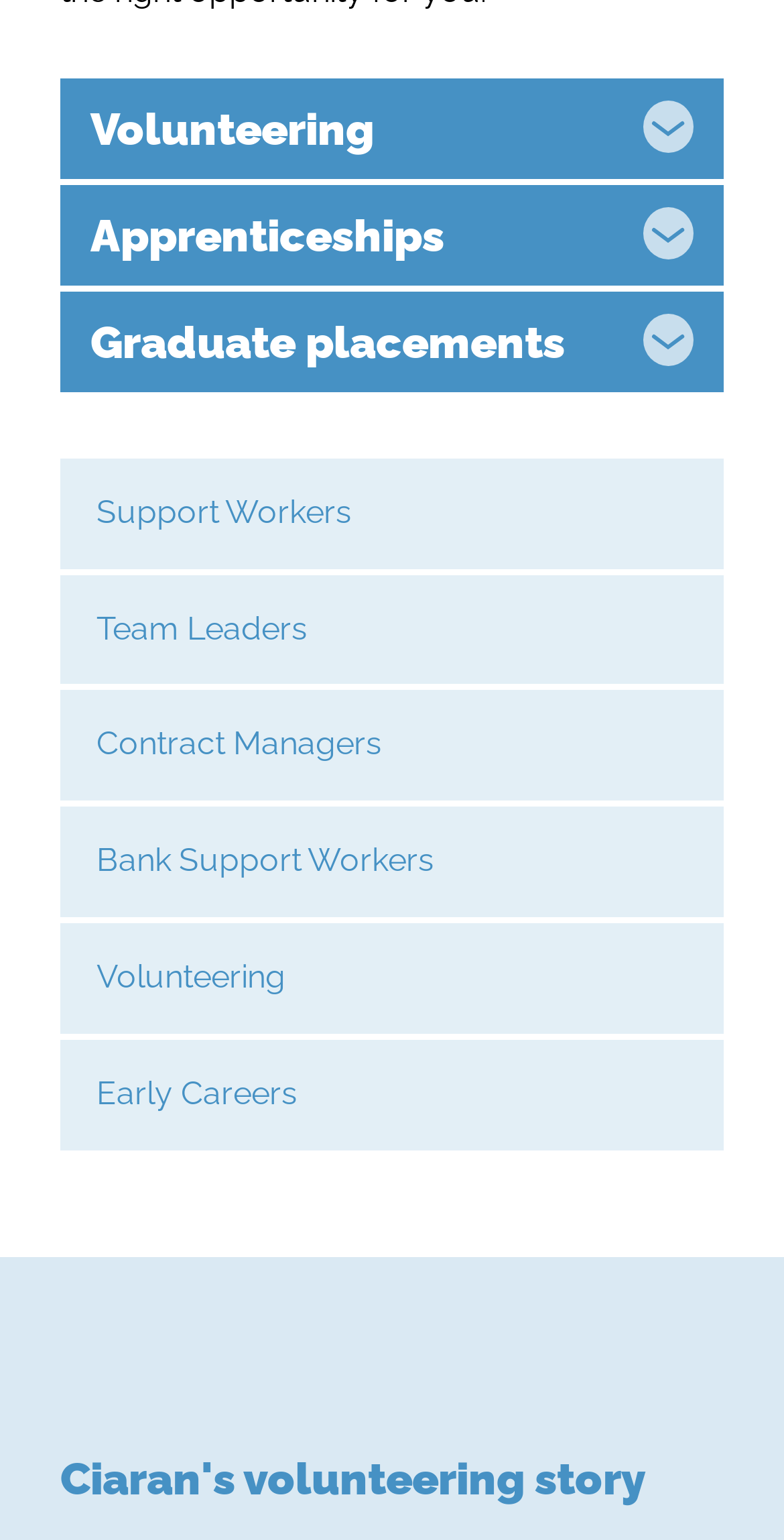What is the main purpose of the apprenticeship program?
Relying on the image, give a concise answer in one word or a brief phrase.

Gain practical experience